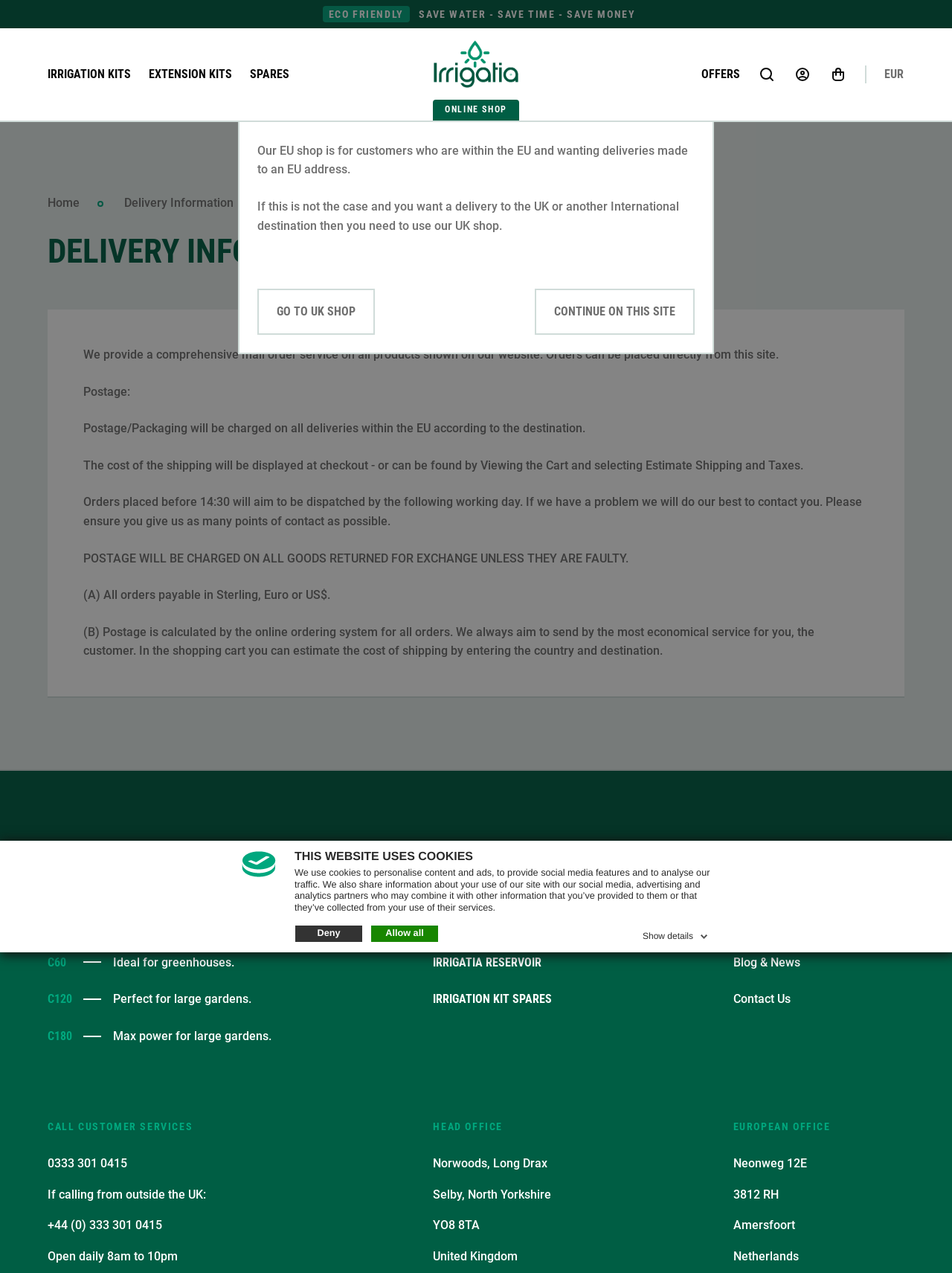Could you determine the bounding box coordinates of the clickable element to complete the instruction: "Go to the 'UK SHOP'"? Provide the coordinates as four float numbers between 0 and 1, i.e., [left, top, right, bottom].

[0.27, 0.227, 0.394, 0.263]